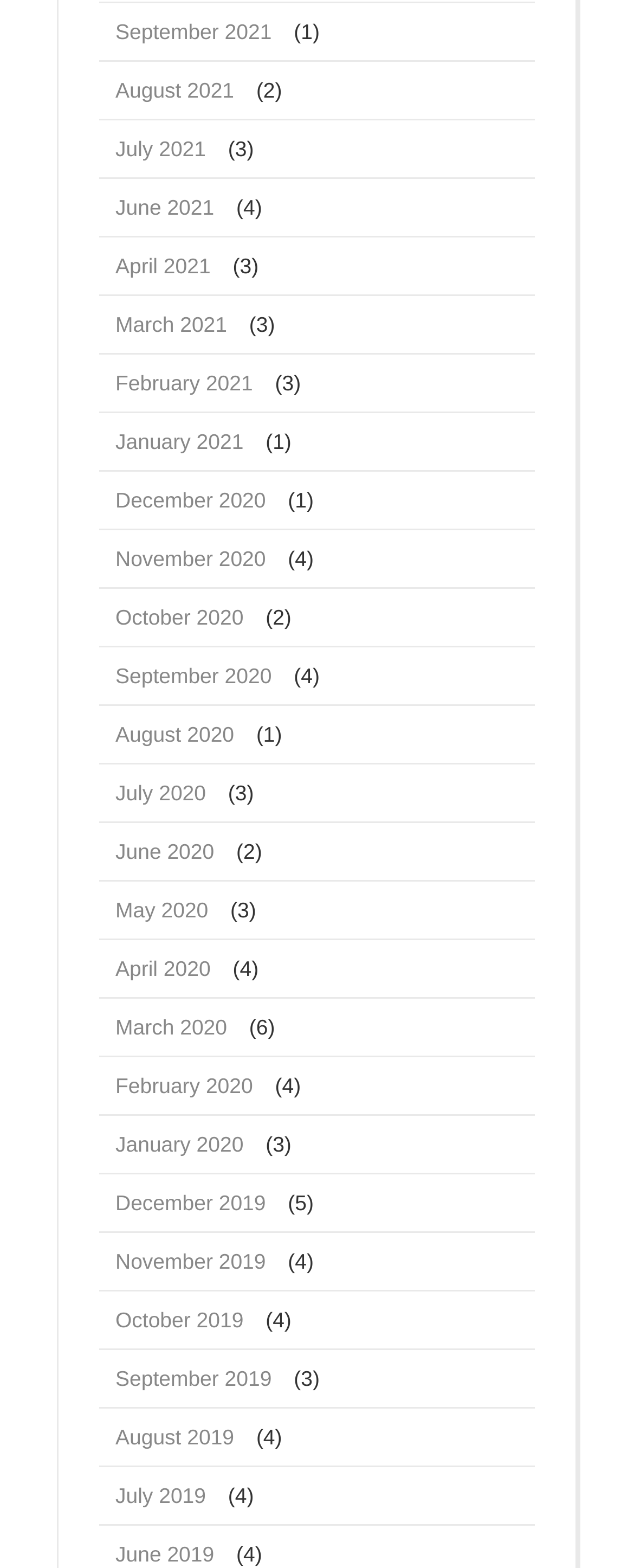Identify the bounding box coordinates of the area that should be clicked in order to complete the given instruction: "Browse June 2021". The bounding box coordinates should be four float numbers between 0 and 1, i.e., [left, top, right, bottom].

[0.156, 0.114, 0.363, 0.15]